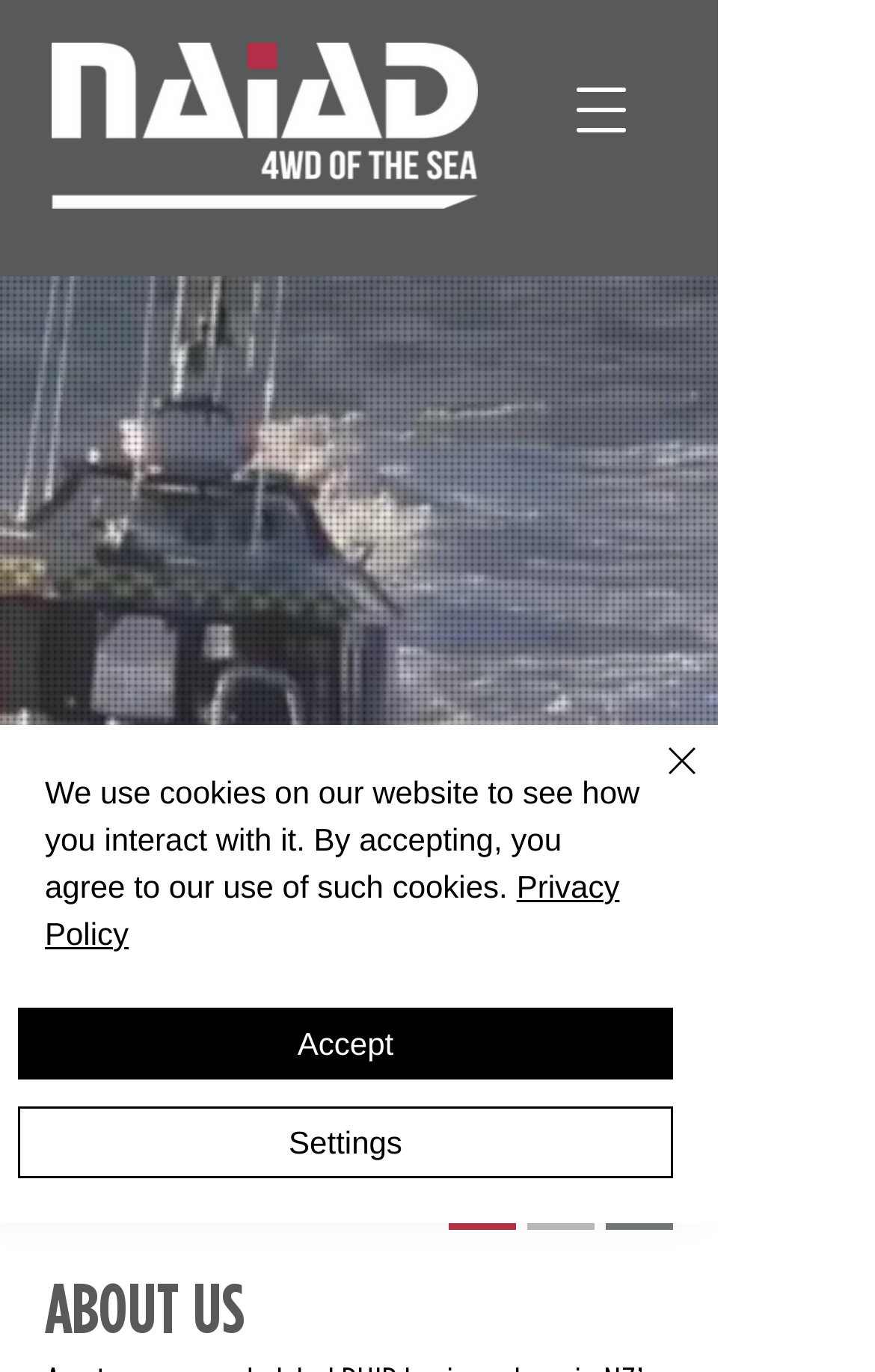Calculate the bounding box coordinates of the UI element given the description: "aria-label="Open navigation menu"".

[0.623, 0.039, 0.751, 0.121]